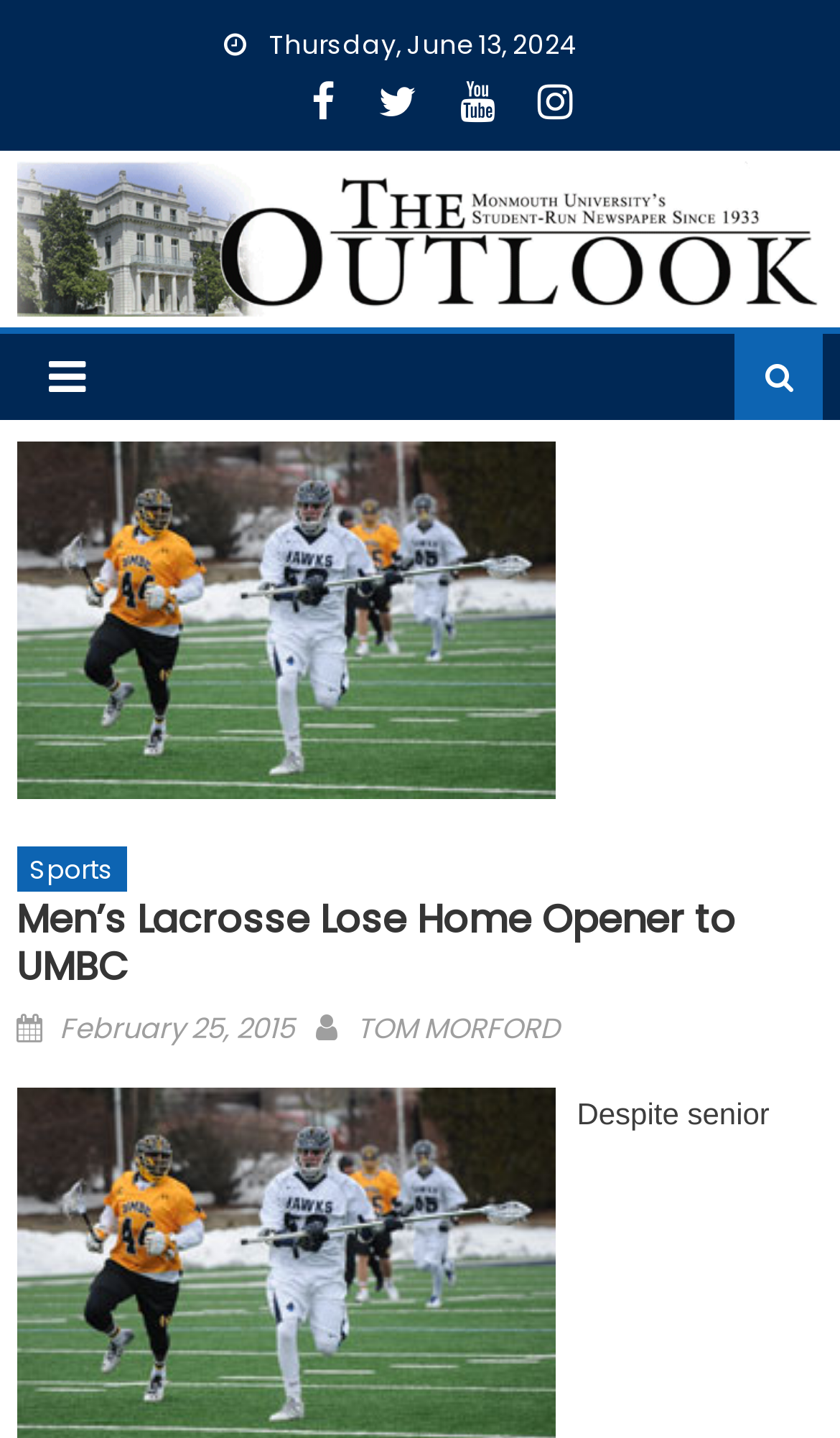Locate and provide the bounding box coordinates for the HTML element that matches this description: "February 25, 2015September 9, 2021".

[0.071, 0.7, 0.351, 0.729]